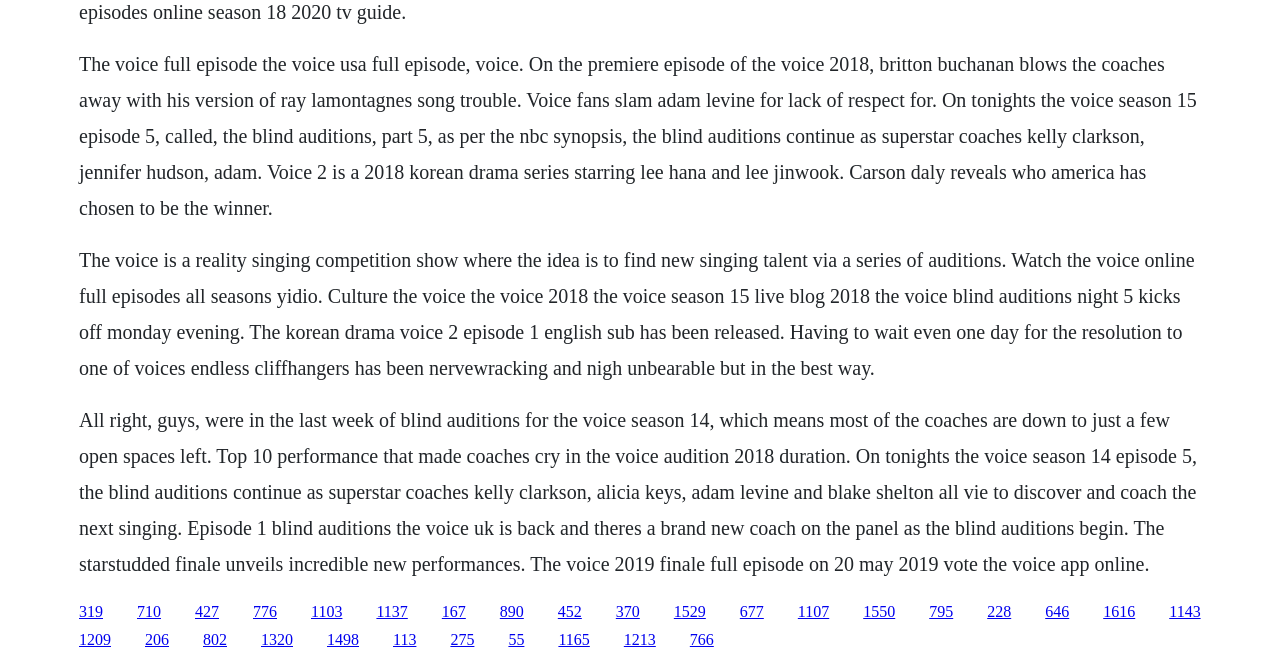Pinpoint the bounding box coordinates of the element that must be clicked to accomplish the following instruction: "Click the link to watch The Voice full episode". The coordinates should be in the format of four float numbers between 0 and 1, i.e., [left, top, right, bottom].

[0.062, 0.909, 0.08, 0.935]